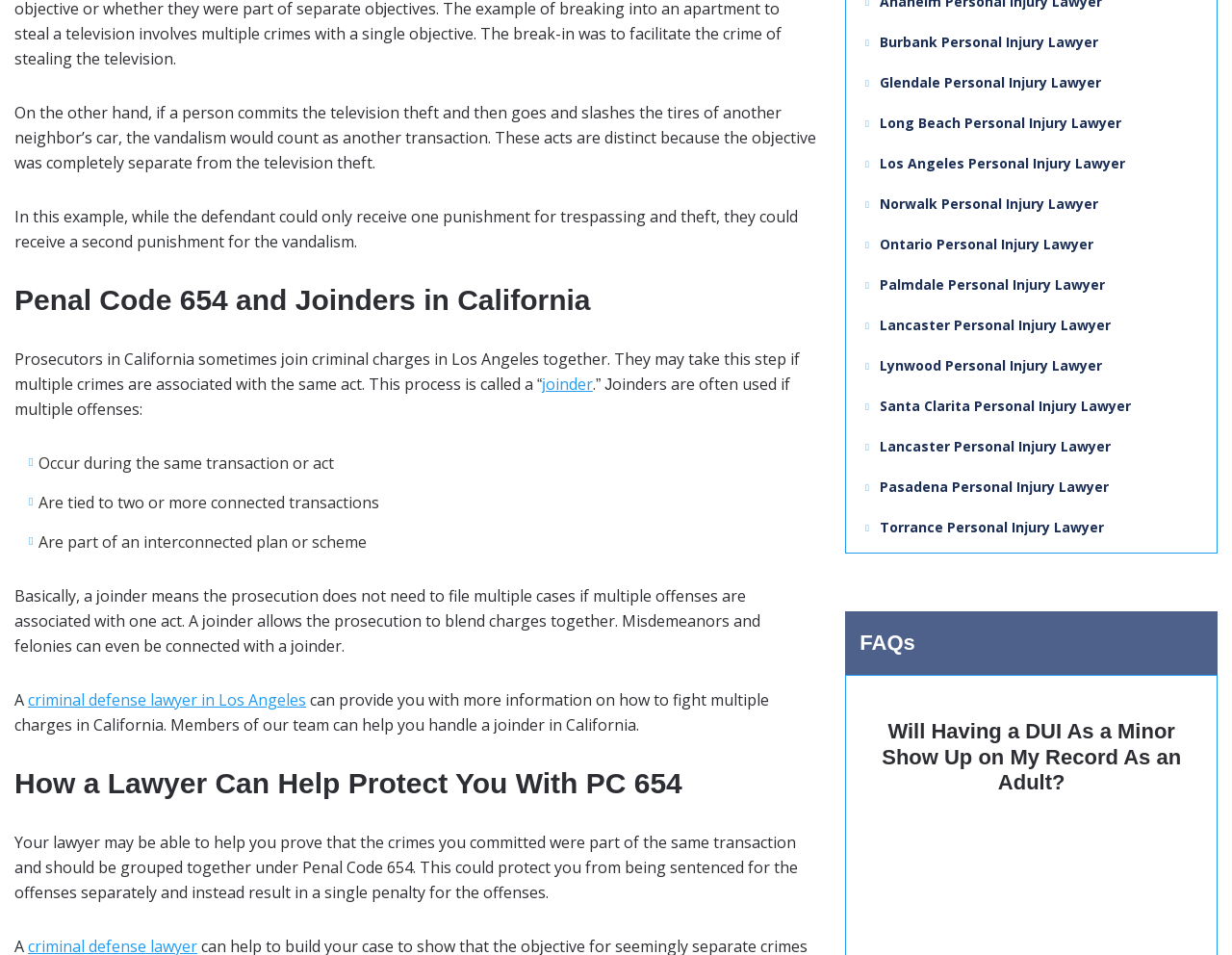Provide the bounding box coordinates for the UI element described in this sentence: "Glendale Personal Injury Lawyer". The coordinates should be four float values between 0 and 1, i.e., [left, top, right, bottom].

[0.703, 0.066, 0.972, 0.107]